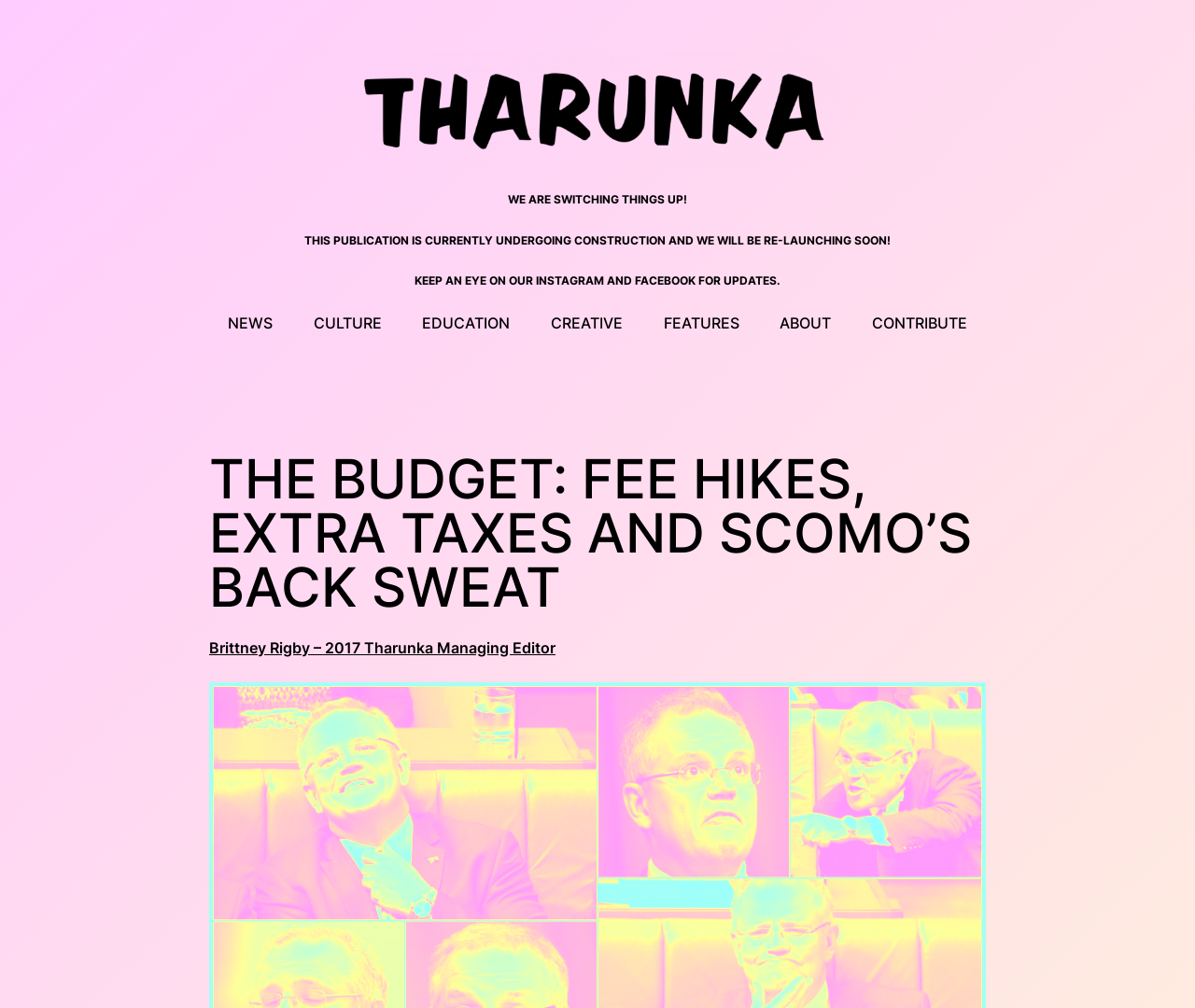Determine the bounding box coordinates for the area that needs to be clicked to fulfill this task: "visit Brittney Rigby's profile". The coordinates must be given as four float numbers between 0 and 1, i.e., [left, top, right, bottom].

[0.175, 0.633, 0.465, 0.652]